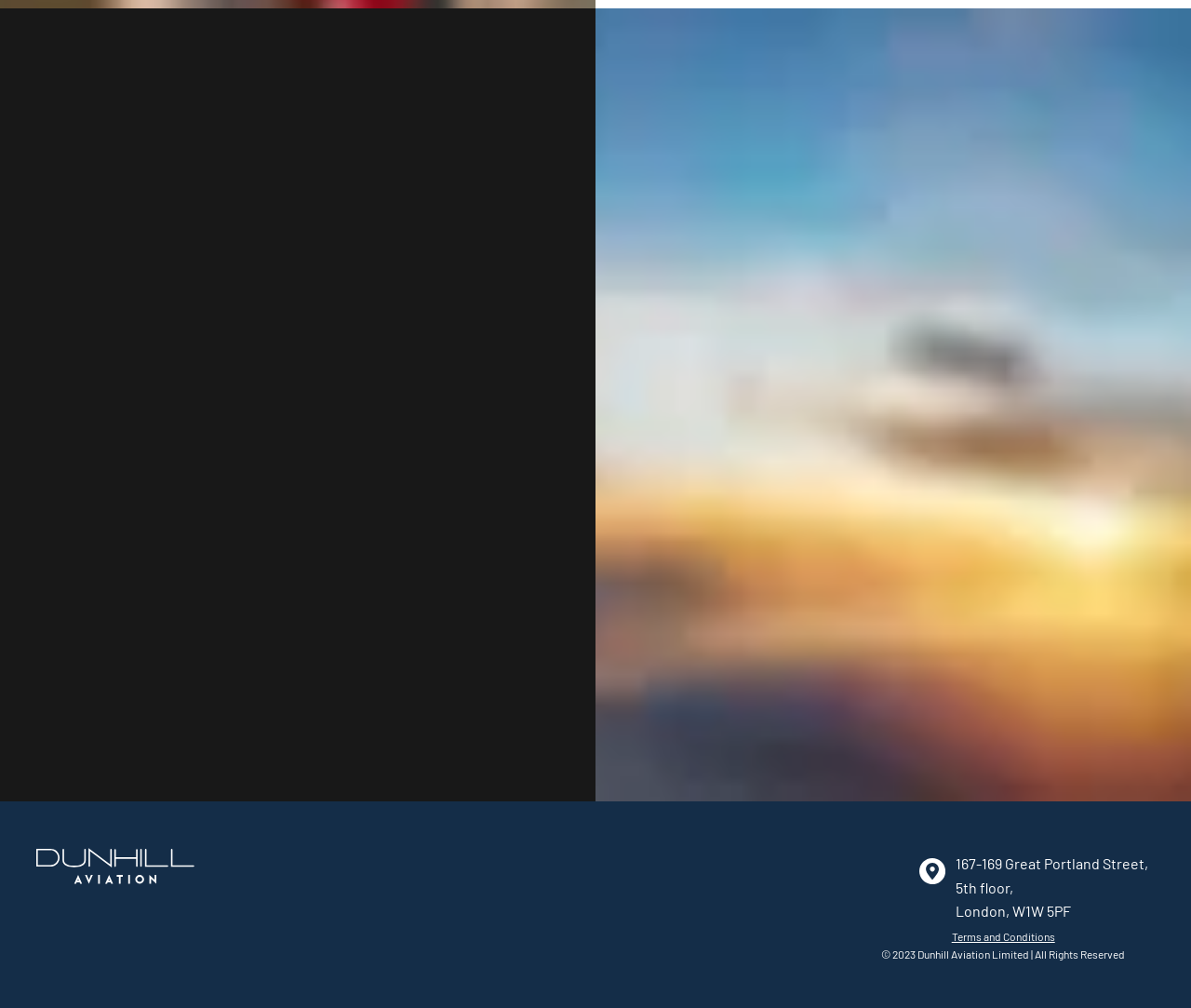Determine the bounding box coordinates of the UI element described below. Use the format (top-left x, top-left y, bottom-right x, bottom-right y) with floating point numbers between 0 and 1: aria-label="Twitter"

[0.101, 0.914, 0.122, 0.939]